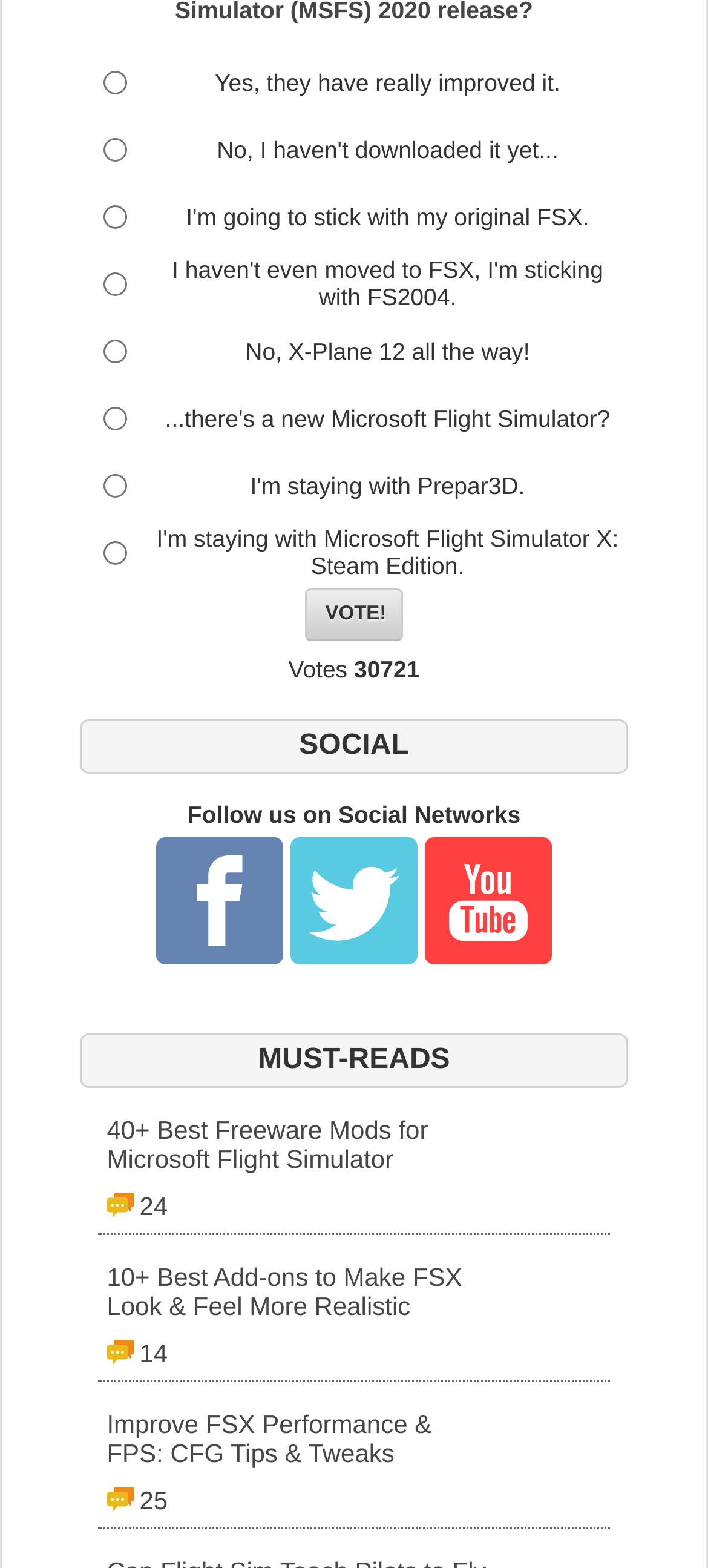Bounding box coordinates are to be given in the format (top-left x, top-left y, bottom-right x, bottom-right y). All values must be floating point numbers between 0 and 1. Provide the bounding box coordinate for the UI element described as: April 24, 2019 at 14:51

None